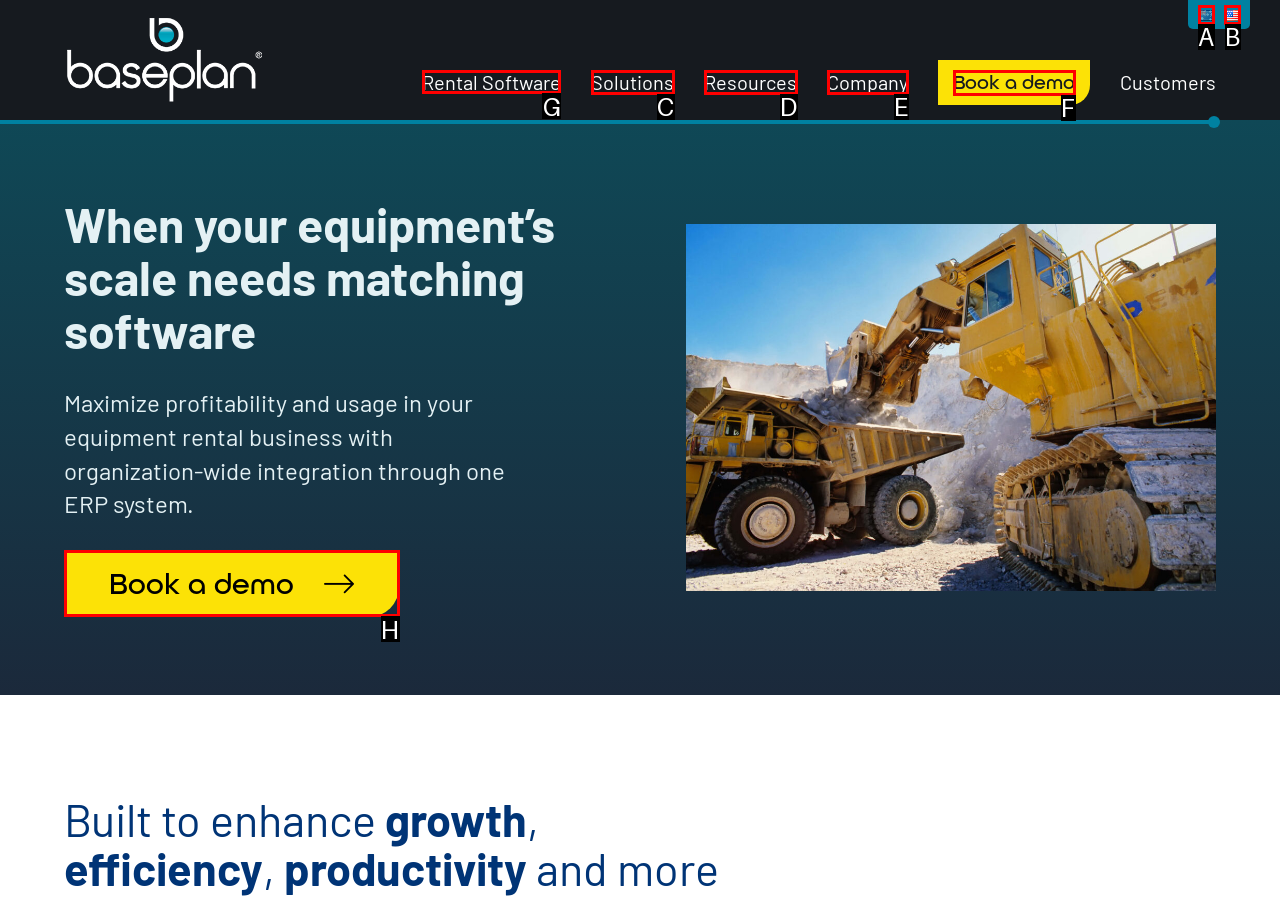Provide the letter of the HTML element that you need to click on to perform the task: View the 'Rental Software' section.
Answer with the letter corresponding to the correct option.

G